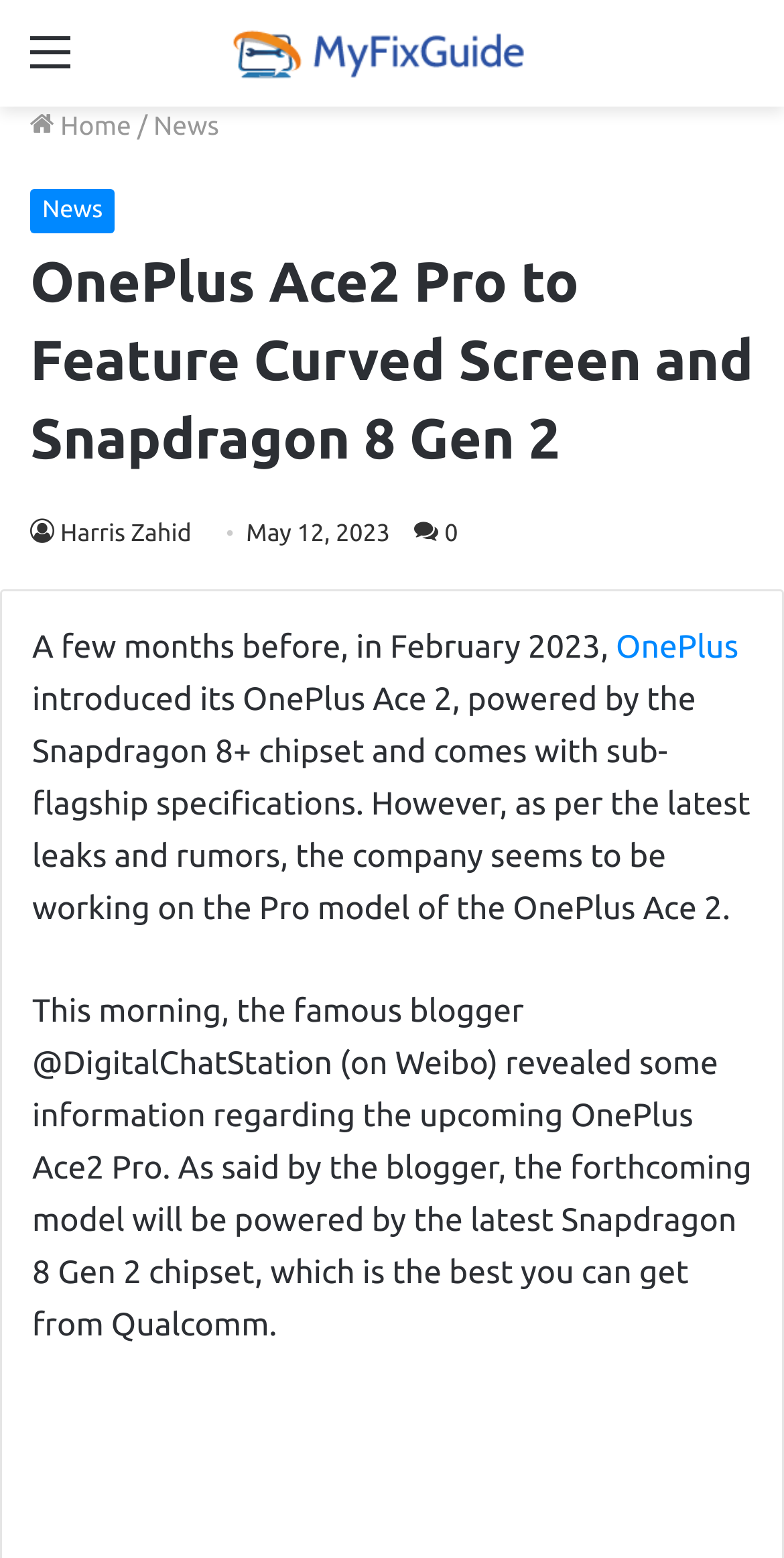Who revealed information about OnePlus Ace2 Pro?
Please interpret the details in the image and answer the question thoroughly.

The text states, 'This morning, the famous blogger @DigitalChatStation (on Weibo) revealed some information regarding the upcoming OnePlus Ace2 Pro.'